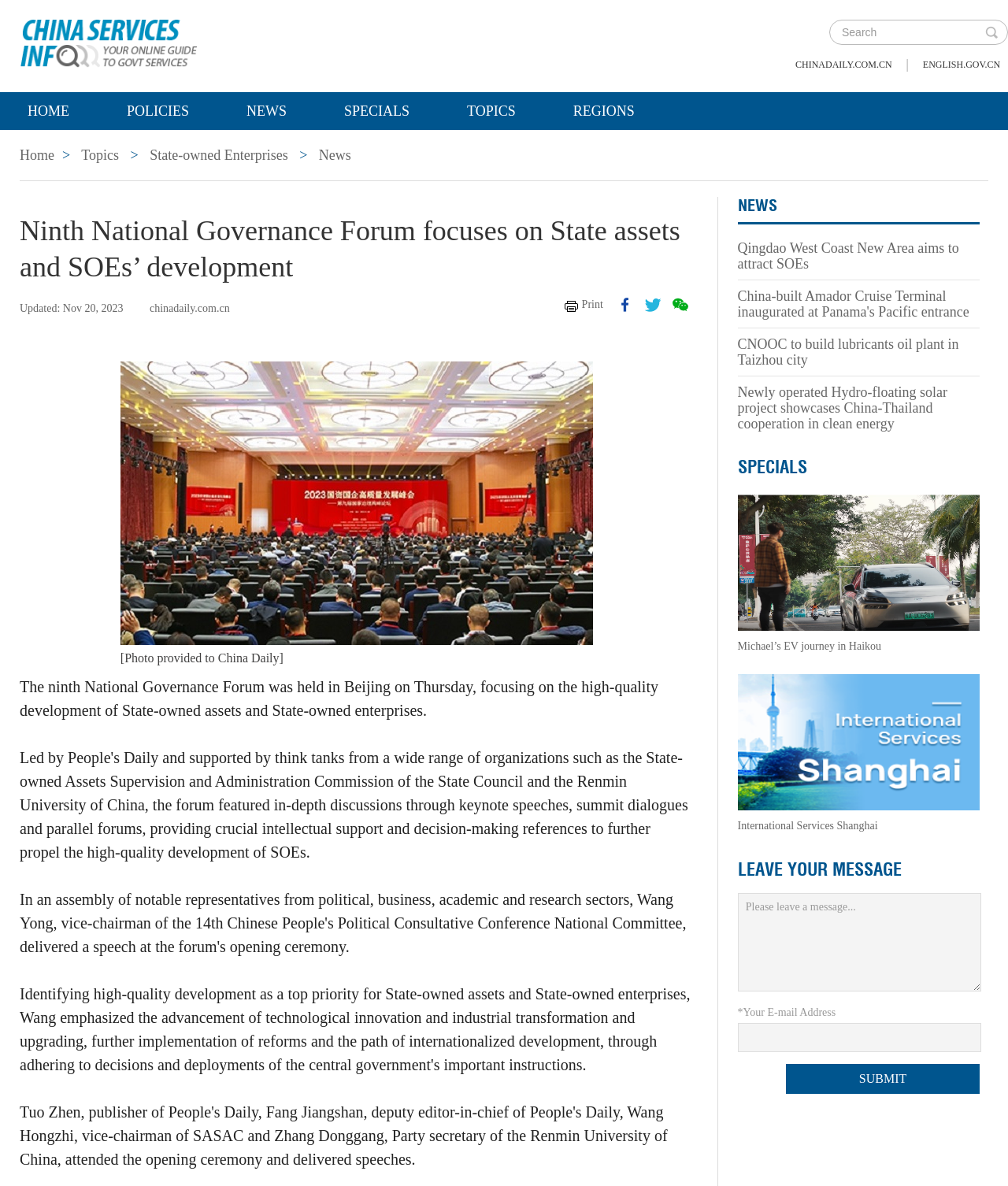Please identify the bounding box coordinates of the element's region that needs to be clicked to fulfill the following instruction: "Read news". The bounding box coordinates should consist of four float numbers between 0 and 1, i.e., [left, top, right, bottom].

[0.217, 0.078, 0.312, 0.11]